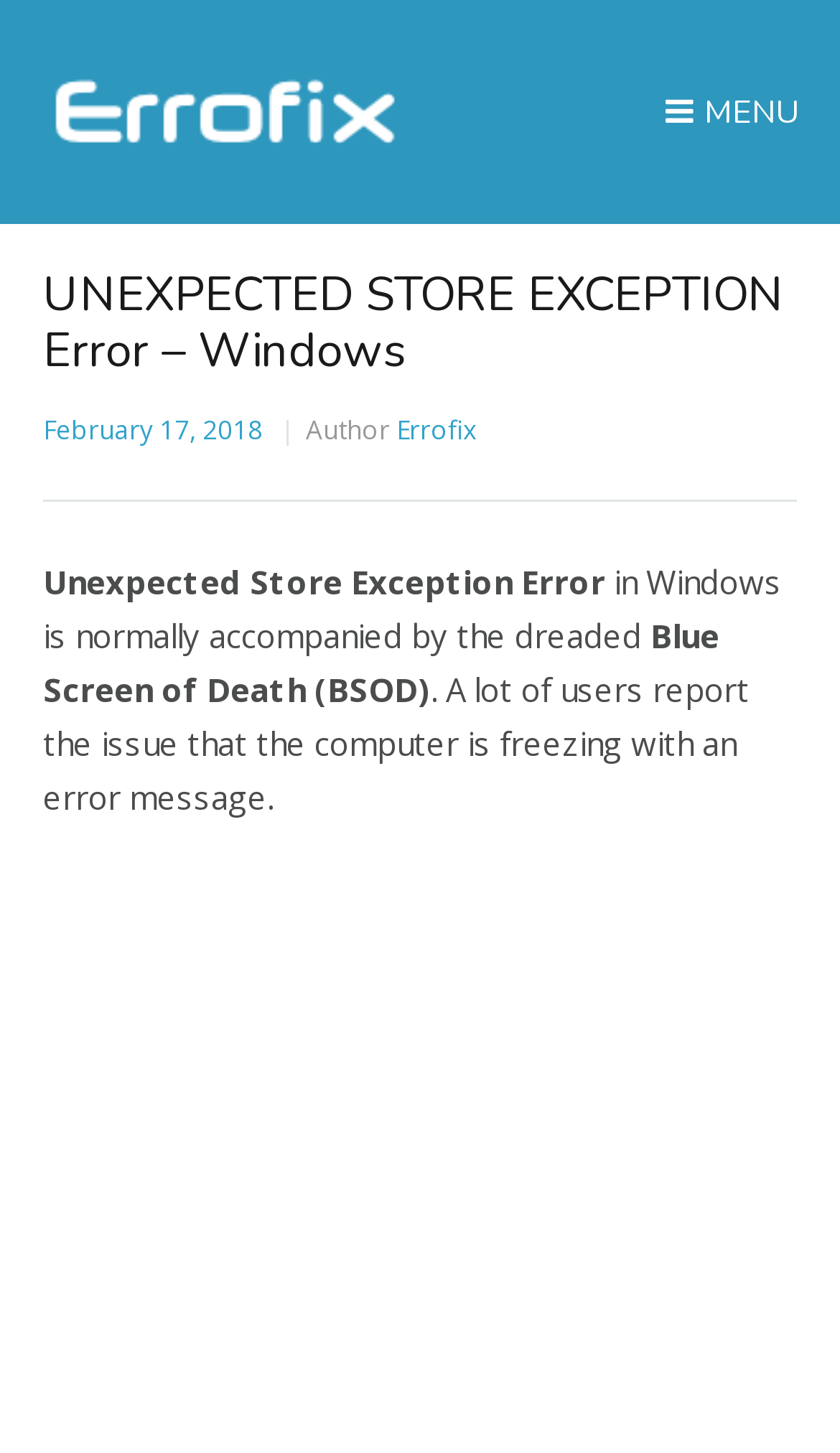What is the issue reported by many users?
Look at the image and answer the question using a single word or phrase.

Computer freezing with an error message